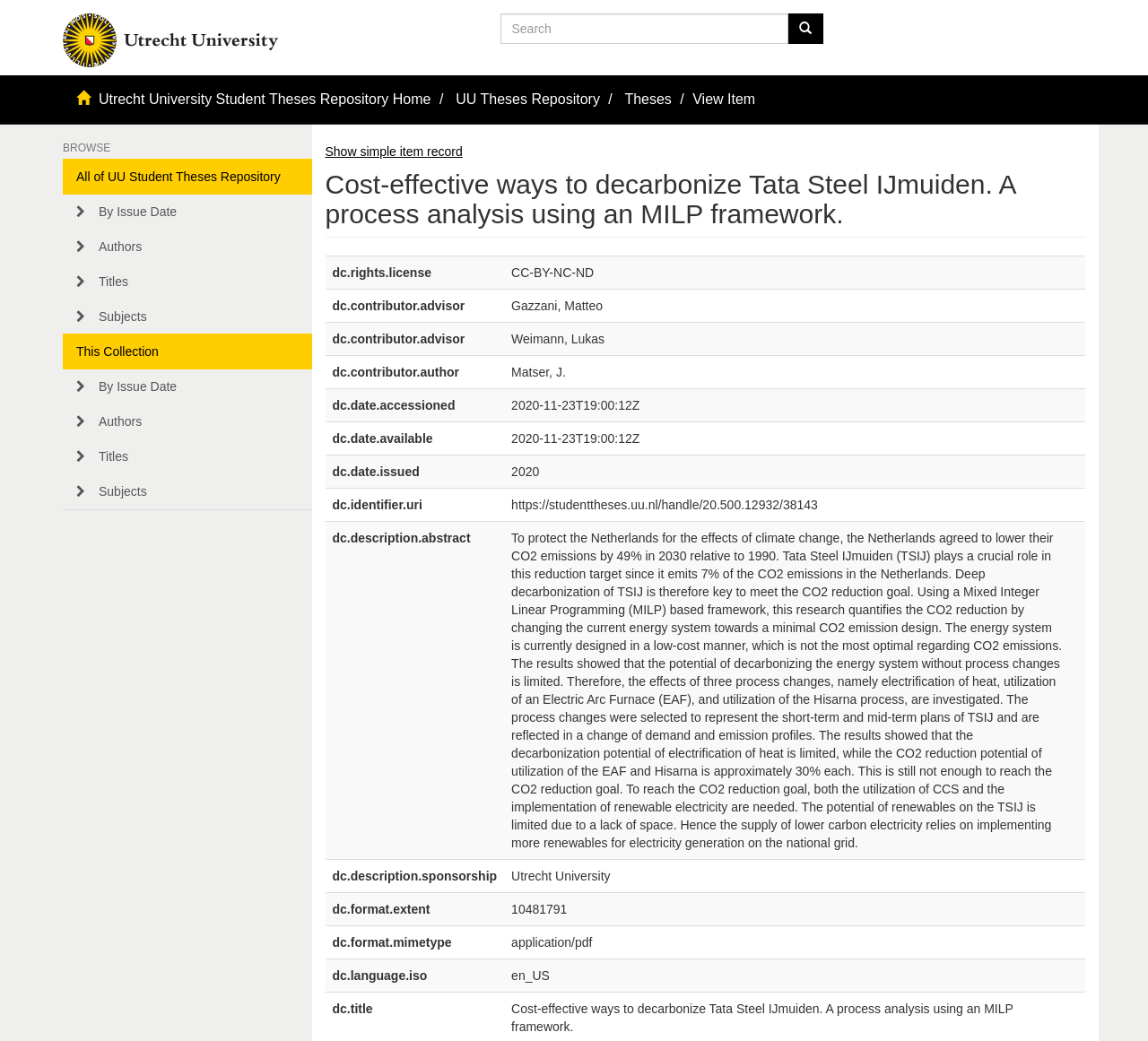Give the bounding box coordinates for the element described by: "By Issue Date".

[0.055, 0.354, 0.271, 0.388]